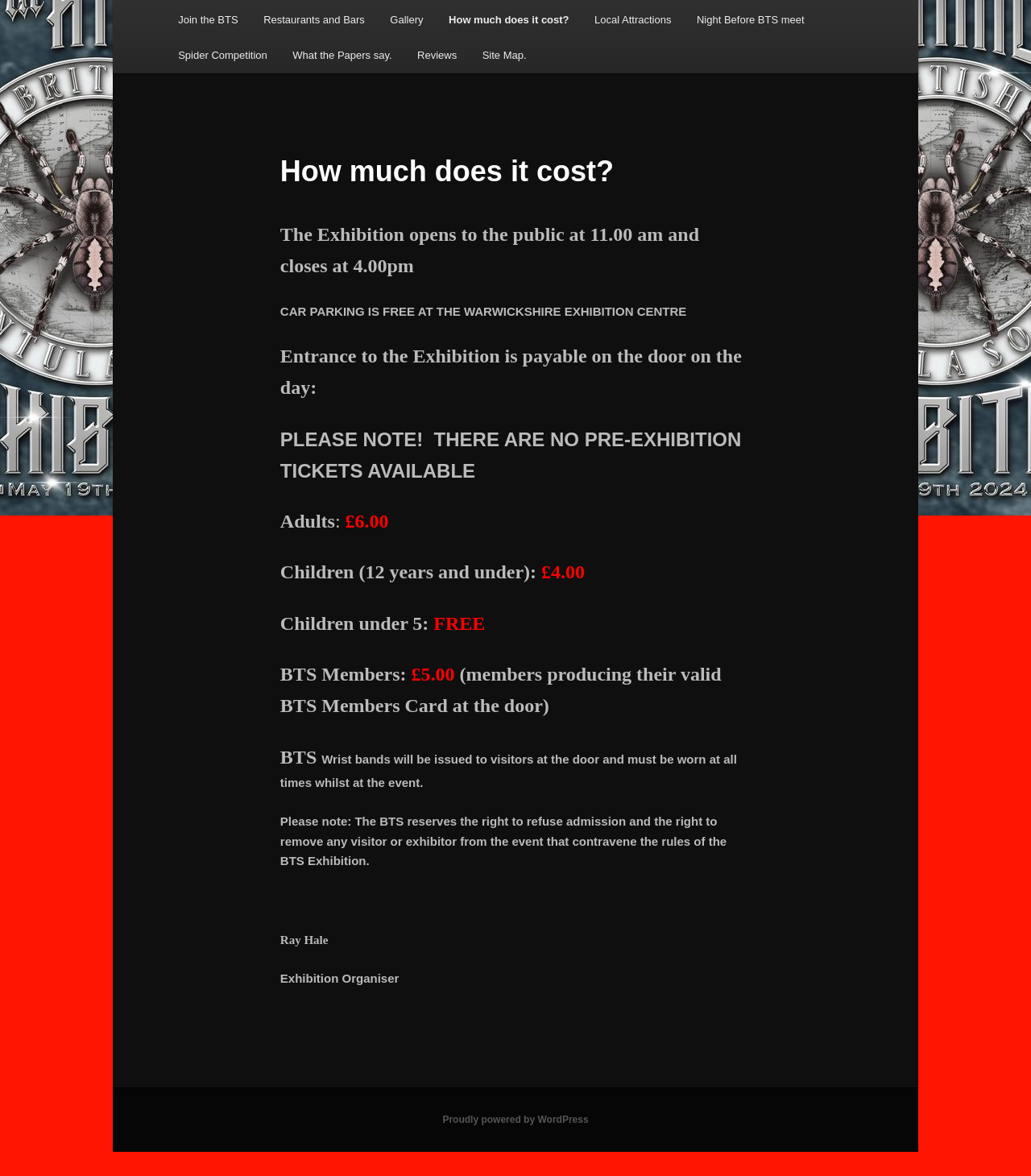Given the element description: "Gallery", predict the bounding box coordinates of this UI element. The coordinates must be four float numbers between 0 and 1, given as [left, top, right, bottom].

[0.366, 0.002, 0.423, 0.032]